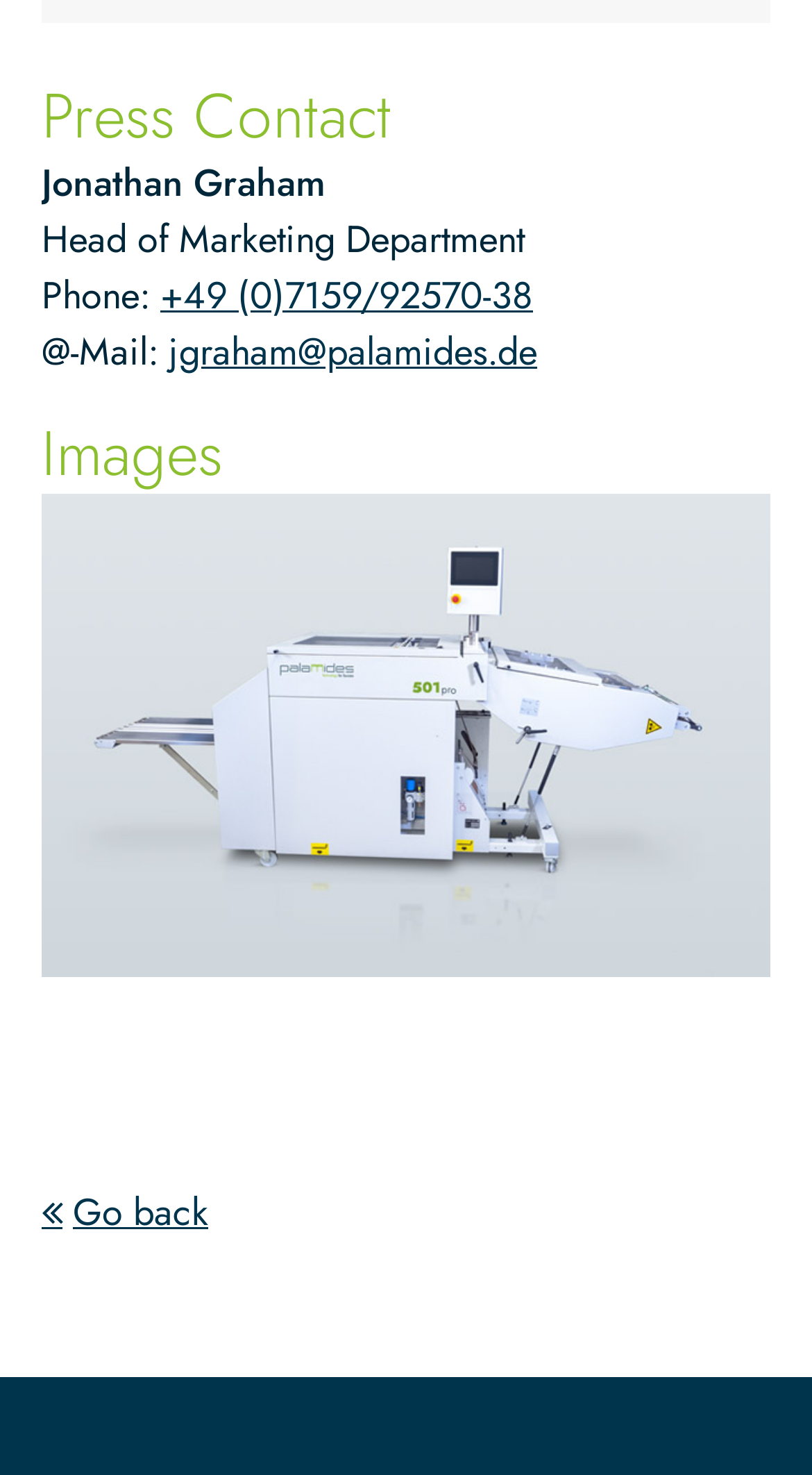Identify the bounding box coordinates for the UI element described by the following text: "Uncategorized". Provide the coordinates as four float numbers between 0 and 1, in the format [left, top, right, bottom].

None